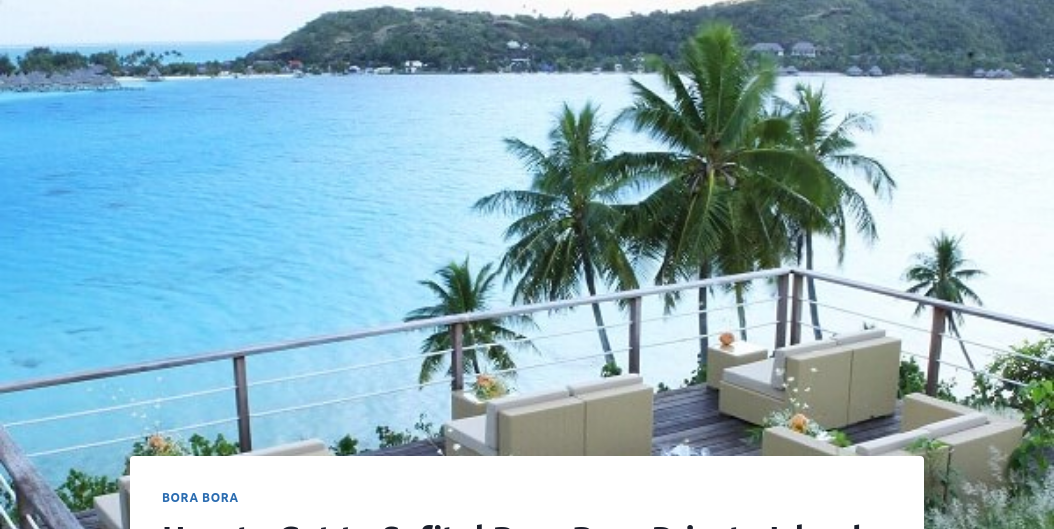What type of trees are swaying in the breeze? Based on the screenshot, please respond with a single word or phrase.

Palm trees